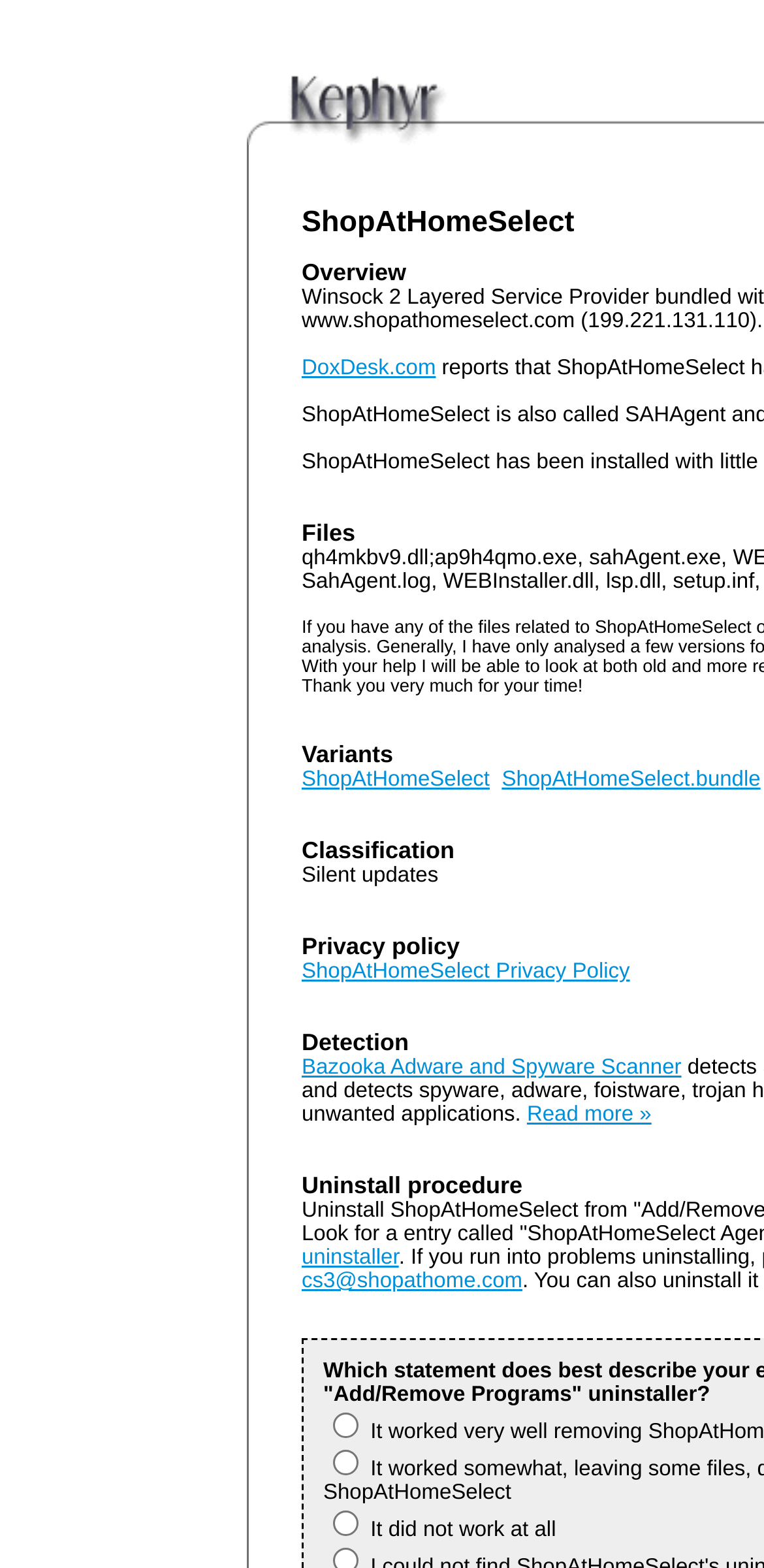How many radio options are available for rating the removal process?
Identify the answer in the screenshot and reply with a single word or phrase.

3